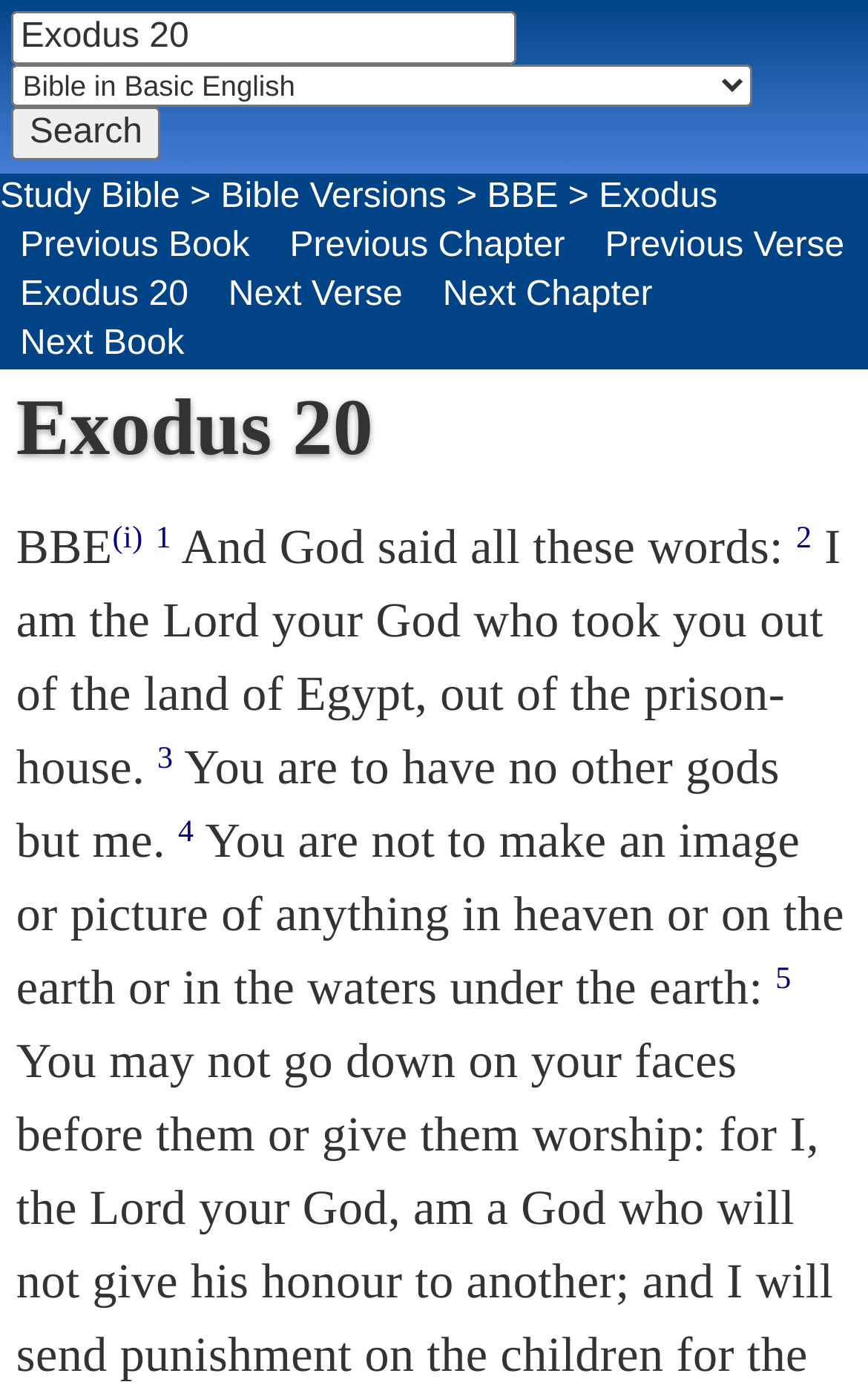Give a one-word or short-phrase answer to the following question: 
What is the current chapter being displayed?

20